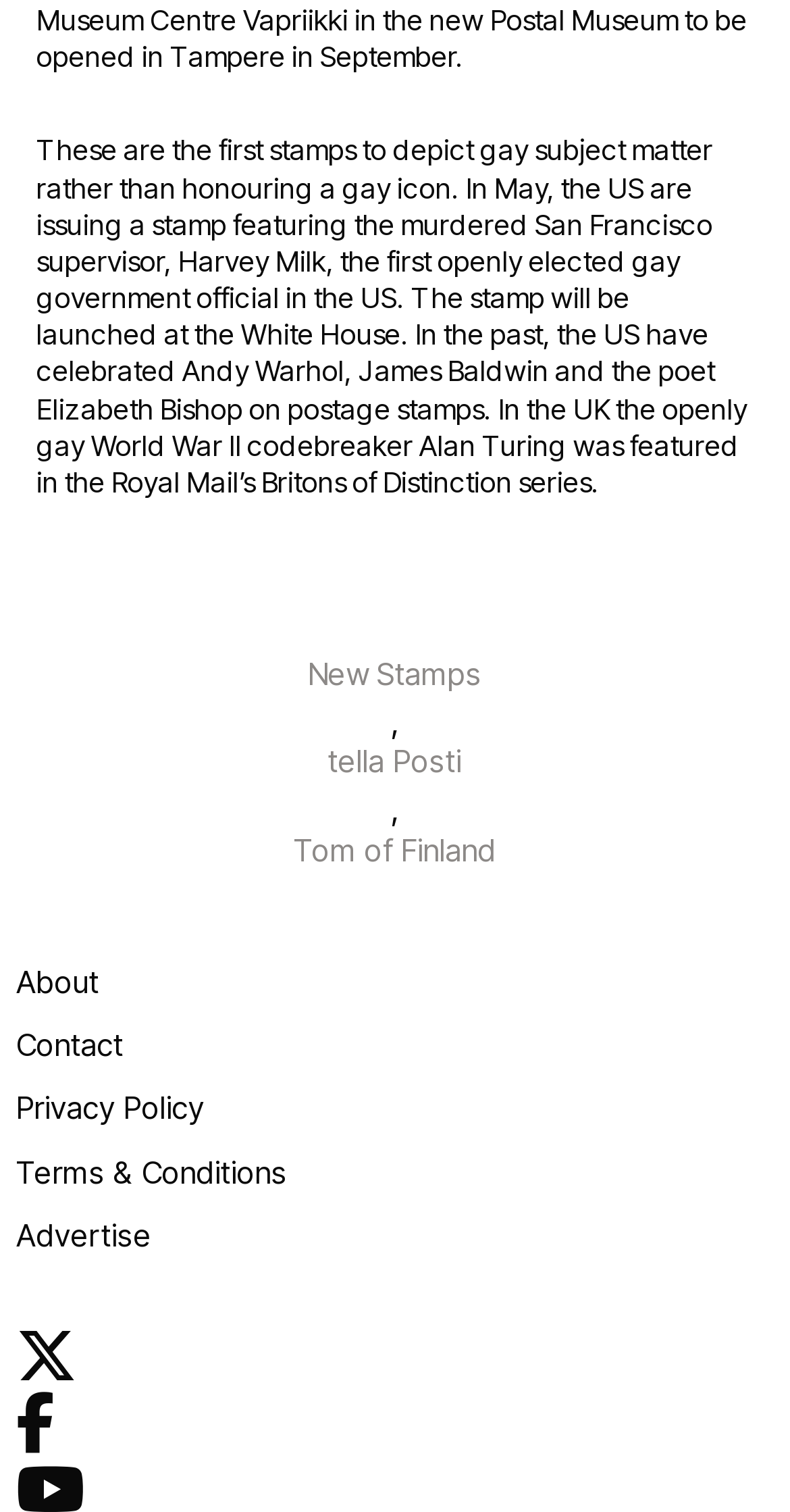What is the name of the murdered San Francisco supervisor?
Please provide a comprehensive and detailed answer to the question.

The name of the murdered San Francisco supervisor is Harvey Milk, which is mentioned in the StaticText element with ID 111, stating 'In May, the US are issuing a stamp featuring the murdered San Francisco supervisor, Harvey Milk, the first openly elected gay government official in the US.'